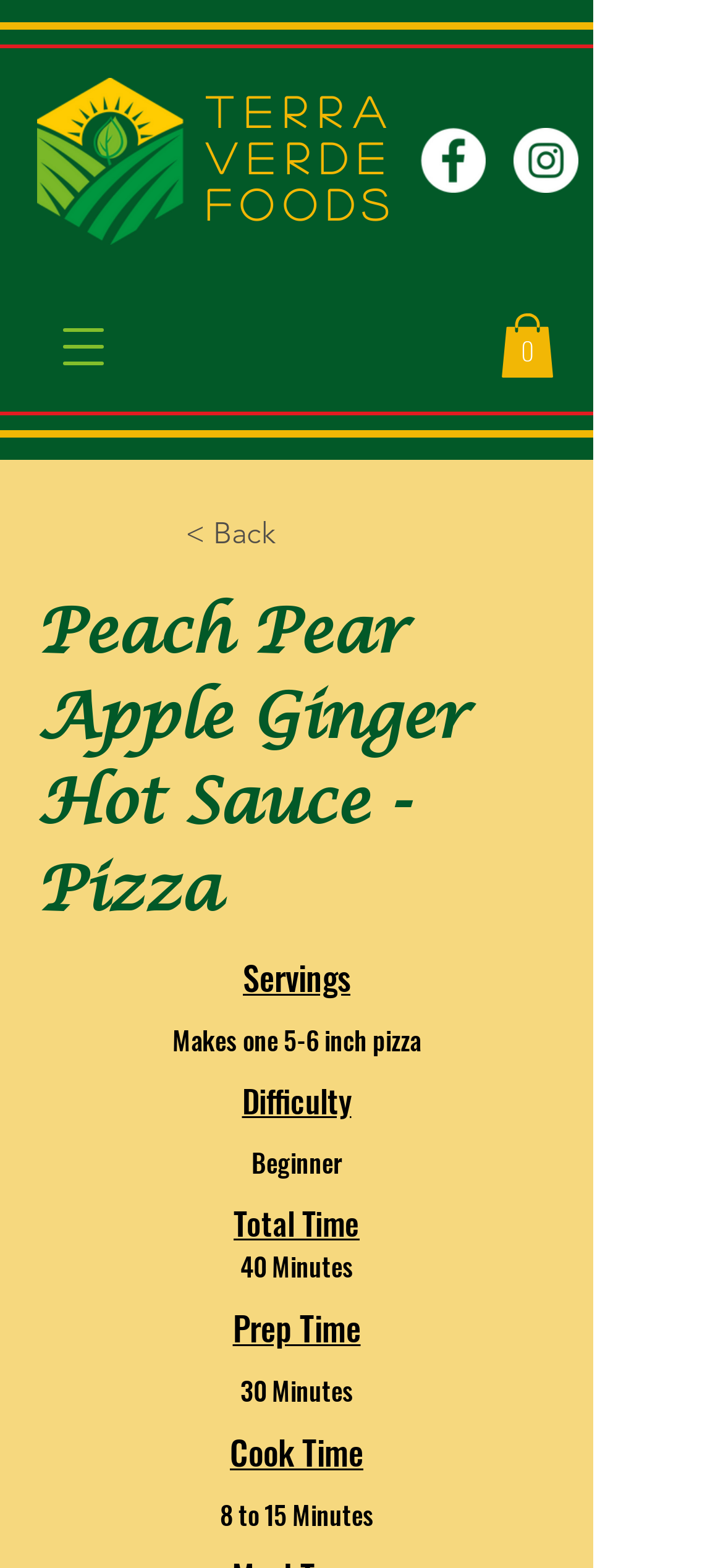Convey a detailed summary of the webpage, mentioning all key elements.

The webpage is about a specific product, "Peach Pear Apple Ginger Hot Sauce - Pizza", from Terra VERDE FOODS. At the top right corner, there is a social bar with links to Facebook and Instagram, each accompanied by an image. Next to the social bar, there is a link to a cart with 0 items. 

On the top left corner, there is a button to open a navigation menu, and an image of the original logo. Below the logo, the company name "Terra VERDE FOODS" is displayed prominently. 

The main content of the page is about the product, with a heading that reads "Peach Pear Apple Ginger Hot Sauce - Pizza". Below the heading, there are several sections of text, including "Servings", "Difficulty", "Total Time", "Prep Time", and "Cook Time", each with a brief description. For example, the "Servings" section indicates that the recipe makes one 5-6 inch pizza, and the "Difficulty" section is labeled as "Beginner".